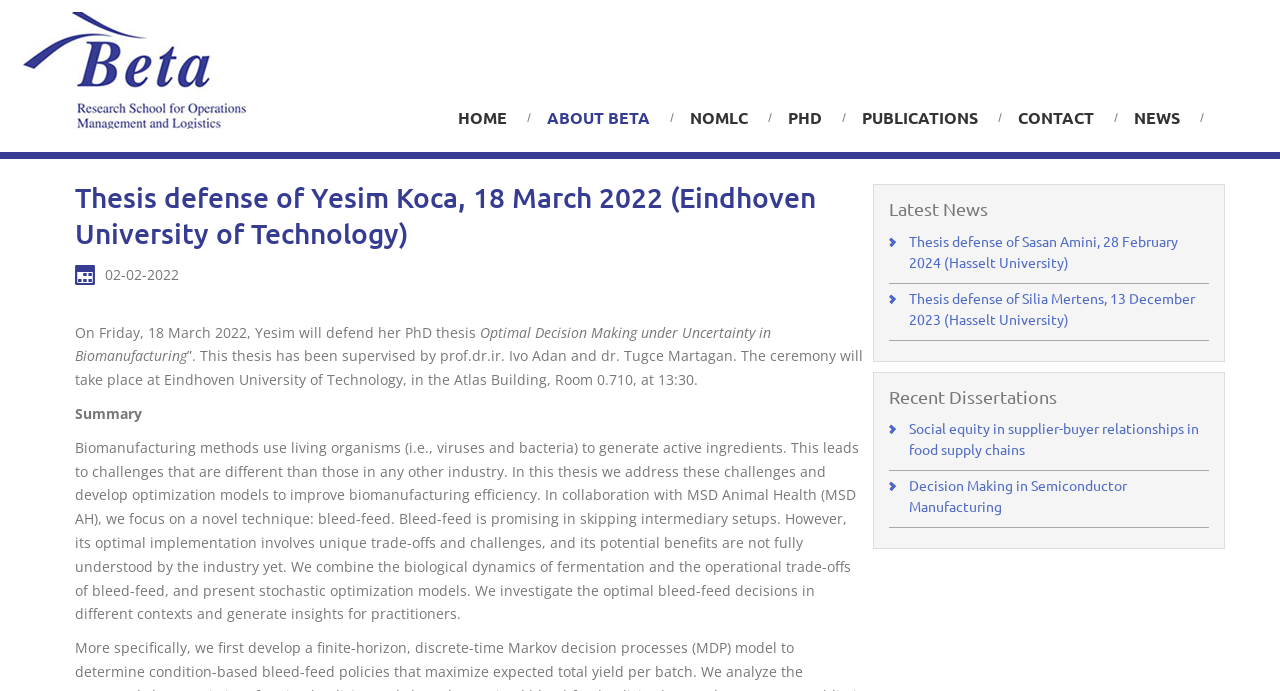Please provide a comprehensive answer to the question based on the screenshot: What is the date of Yesim's PhD thesis defense?

I found the answer by looking at the text 'On Friday, 18 March 2022, Yesim will defend her PhD thesis...' which is located in the main content area of the webpage.